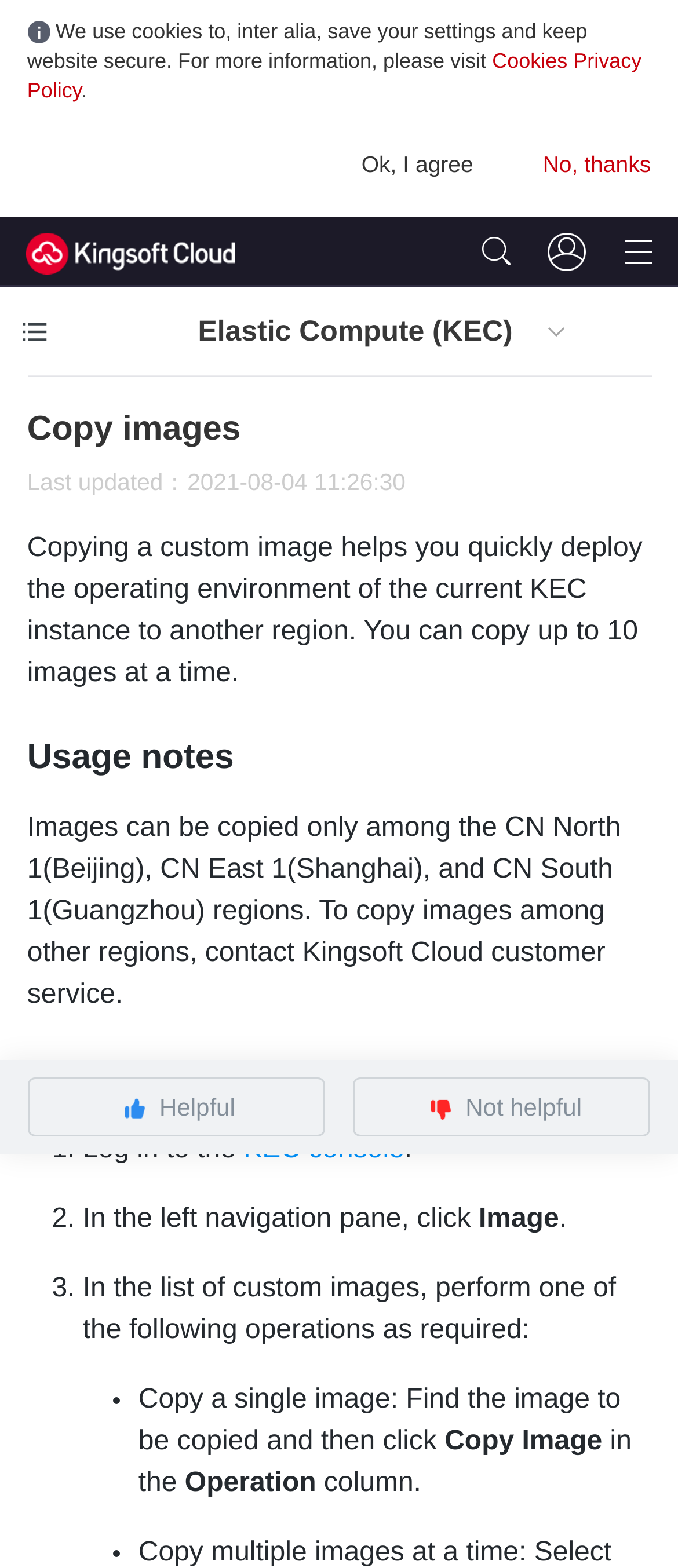What is the button to click to copy a single image?
Please provide a full and detailed response to the question.

According to the webpage, to copy a single image, you need to find the image to be copied and then click the 'Copy Image' button in the 'Operation' column.